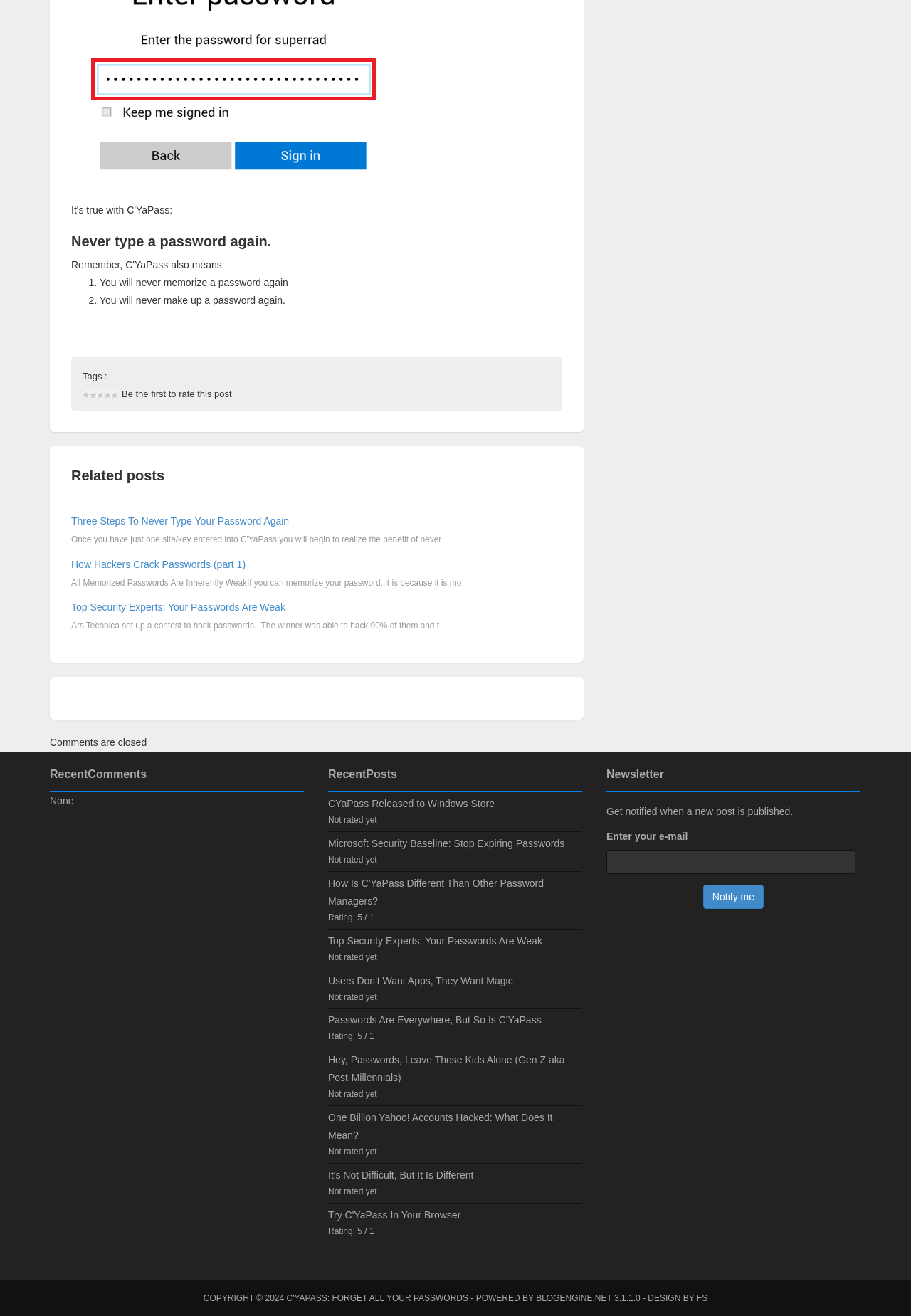Provide a short, one-word or phrase answer to the question below:
What is the main topic of this webpage?

Password management